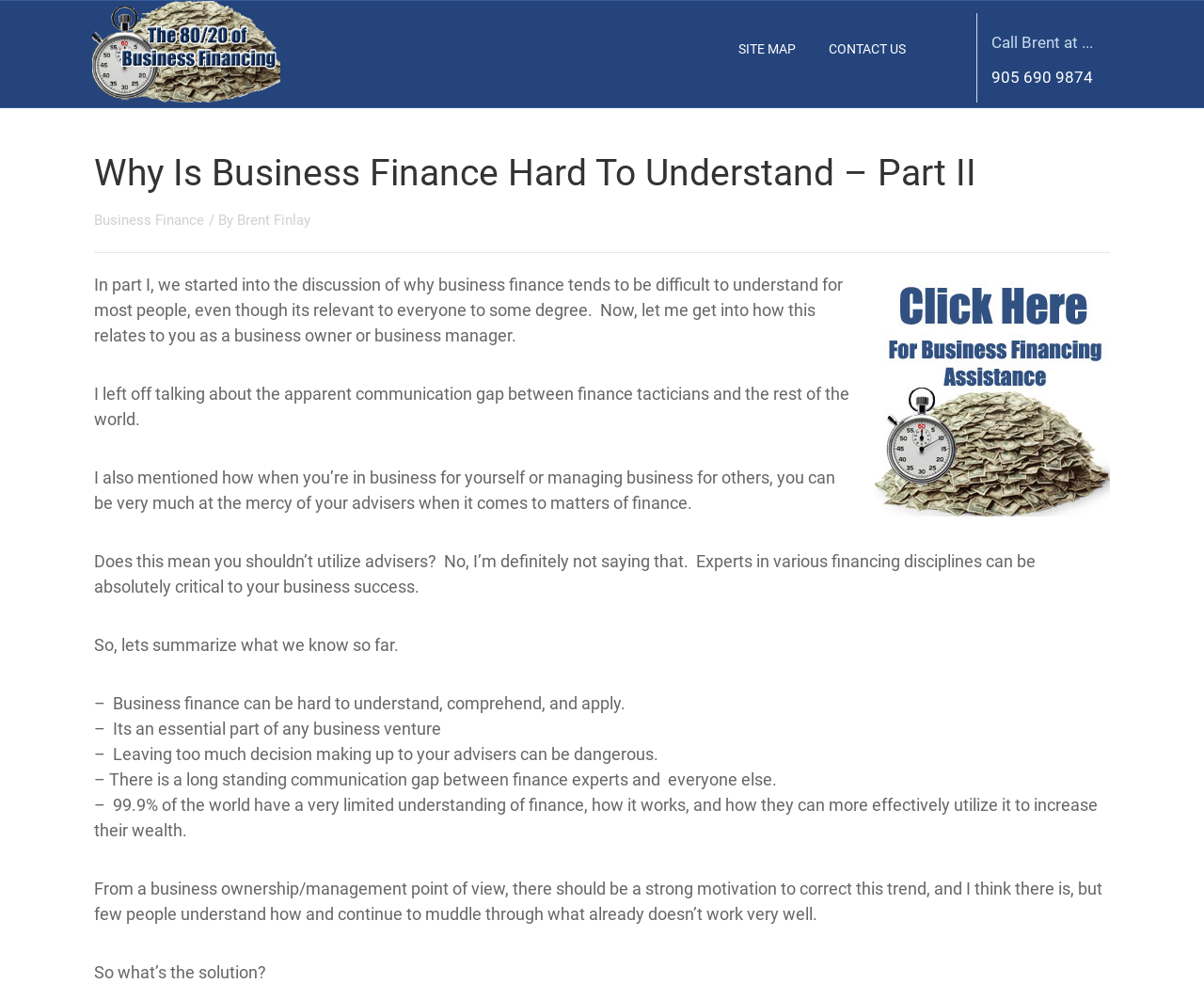What is the relationship between business owners and finance experts?
Using the image, elaborate on the answer with as much detail as possible.

I found the relationship between business owners and finance experts by looking at the text '– There is a long standing communication gap between finance experts and everyone else.', which suggests that there is a communication gap between business owners and finance experts.